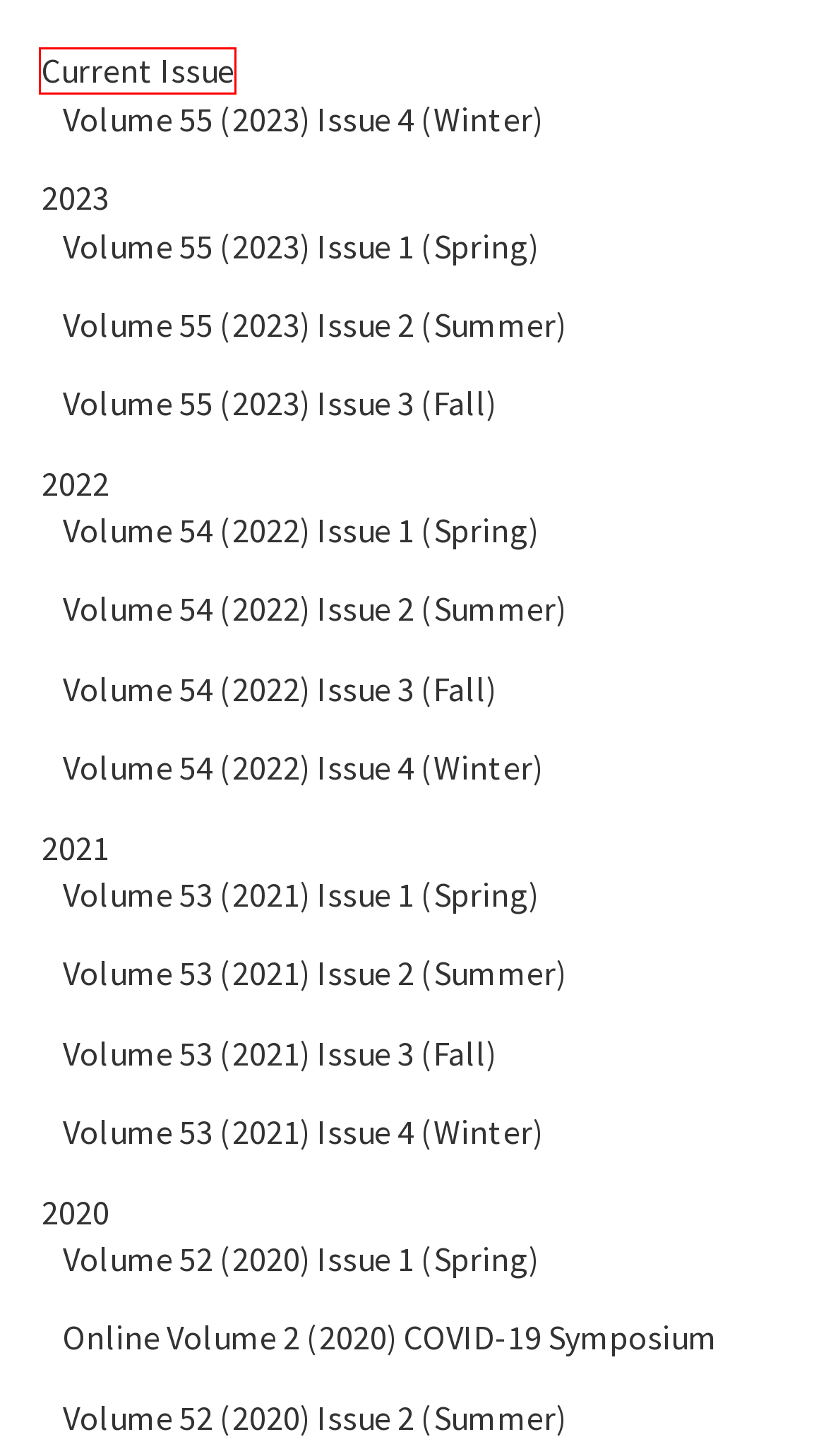Given a screenshot of a webpage with a red bounding box highlighting a UI element, choose the description that best corresponds to the new webpage after clicking the element within the red bounding box. Here are your options:
A. Volume 52 (2020) Issue 2 (Summer) – Arizona State Law Journal
B. Volume 55 (2023) Issue 3 (Fall) – Arizona State Law Journal
C. 2022 – Arizona State Law Journal
D. Volume 54 (2022) Issue 3 (Fall) – Arizona State Law Journal
E. 2020 – Arizona State Law Journal
F. Current Issue – Arizona State Law Journal
G. Volume 53 (2021) Issue 2 (Summer) – Arizona State Law Journal
H. Volume 53 (2021) Issue 4 (Winter) – Arizona State Law Journal

F